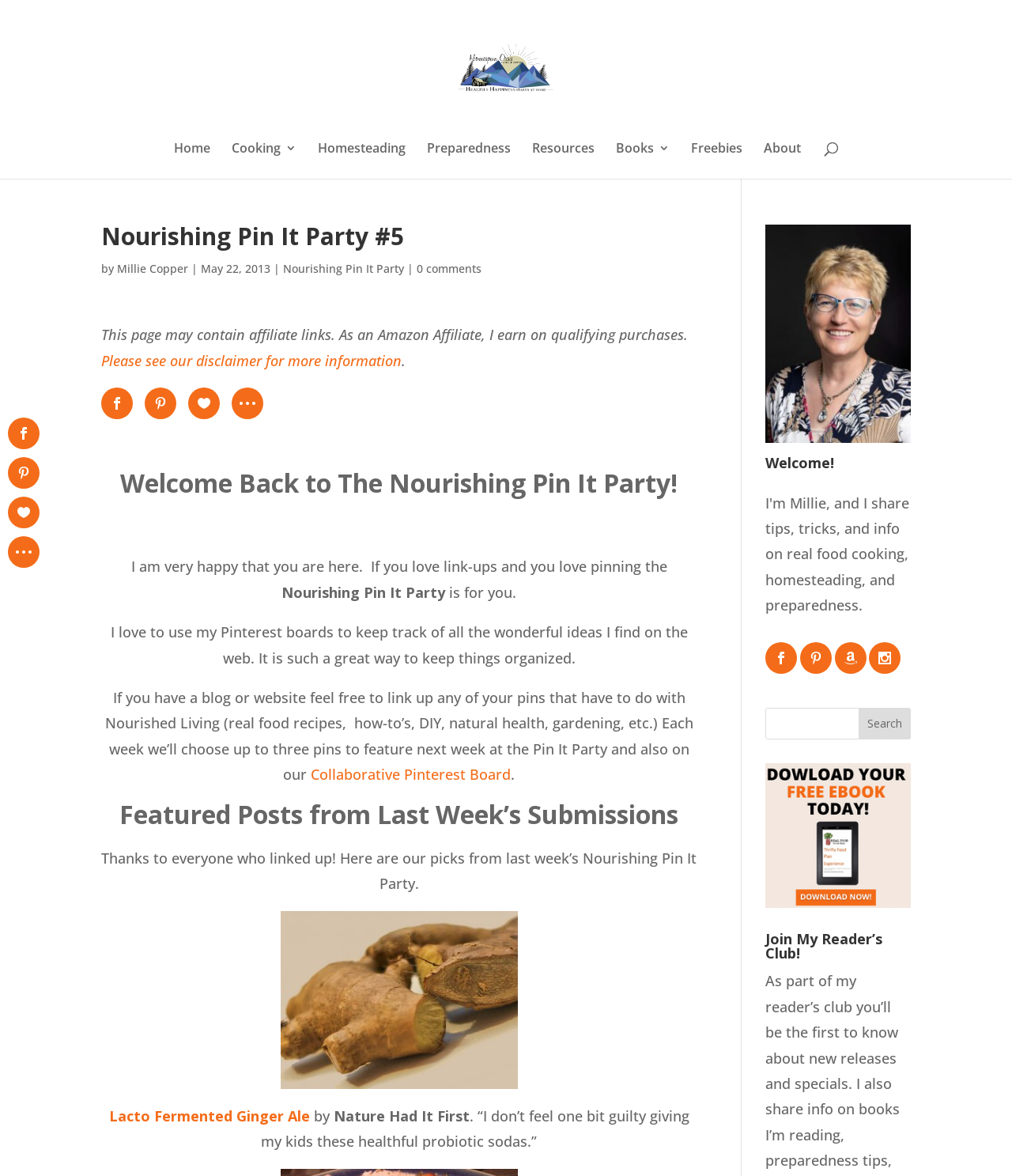Provide the bounding box coordinates for the area that should be clicked to complete the instruction: "Search for something".

[0.756, 0.602, 0.9, 0.629]